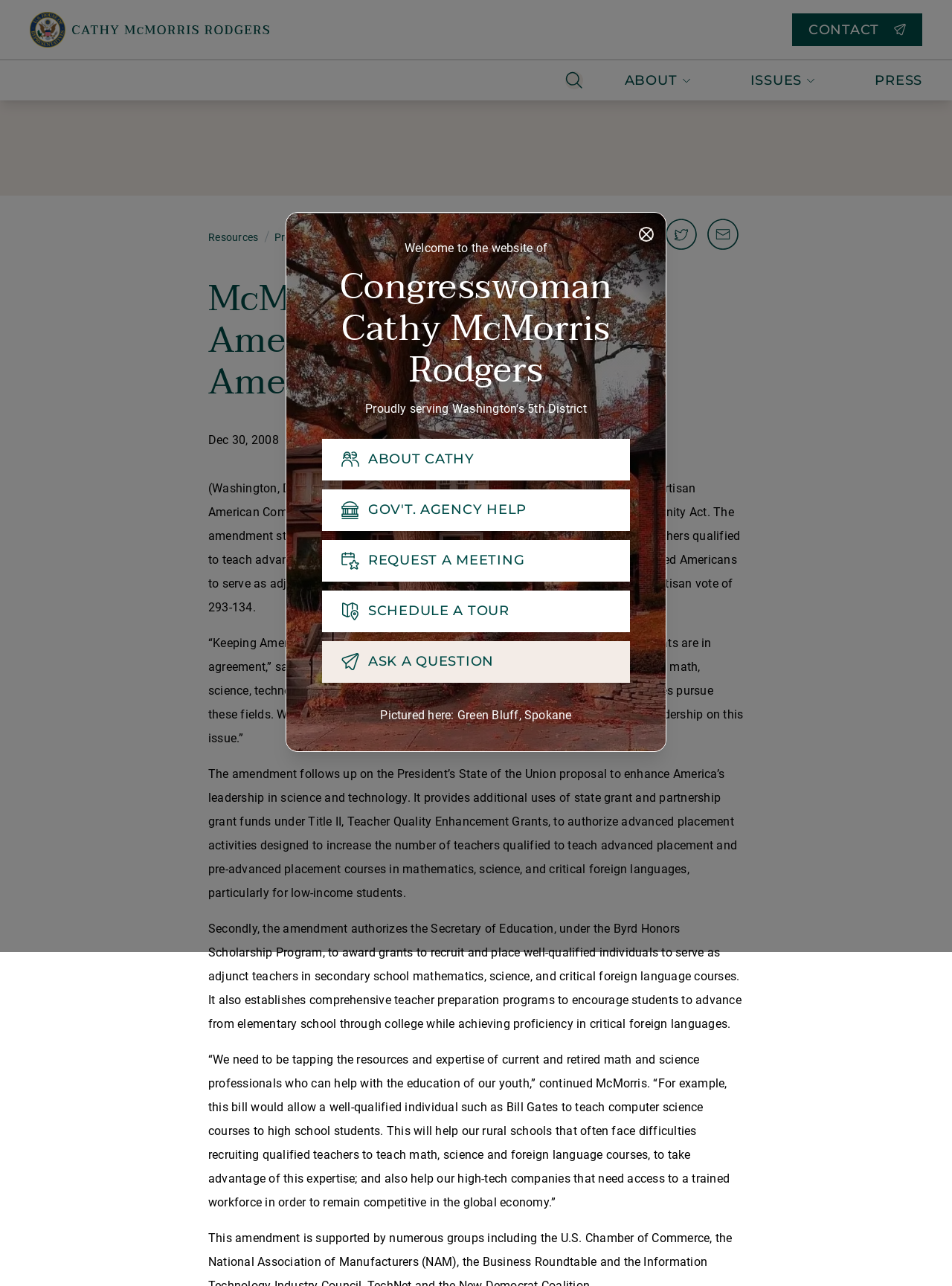Extract the main heading from the webpage content.

Welcome to the website of